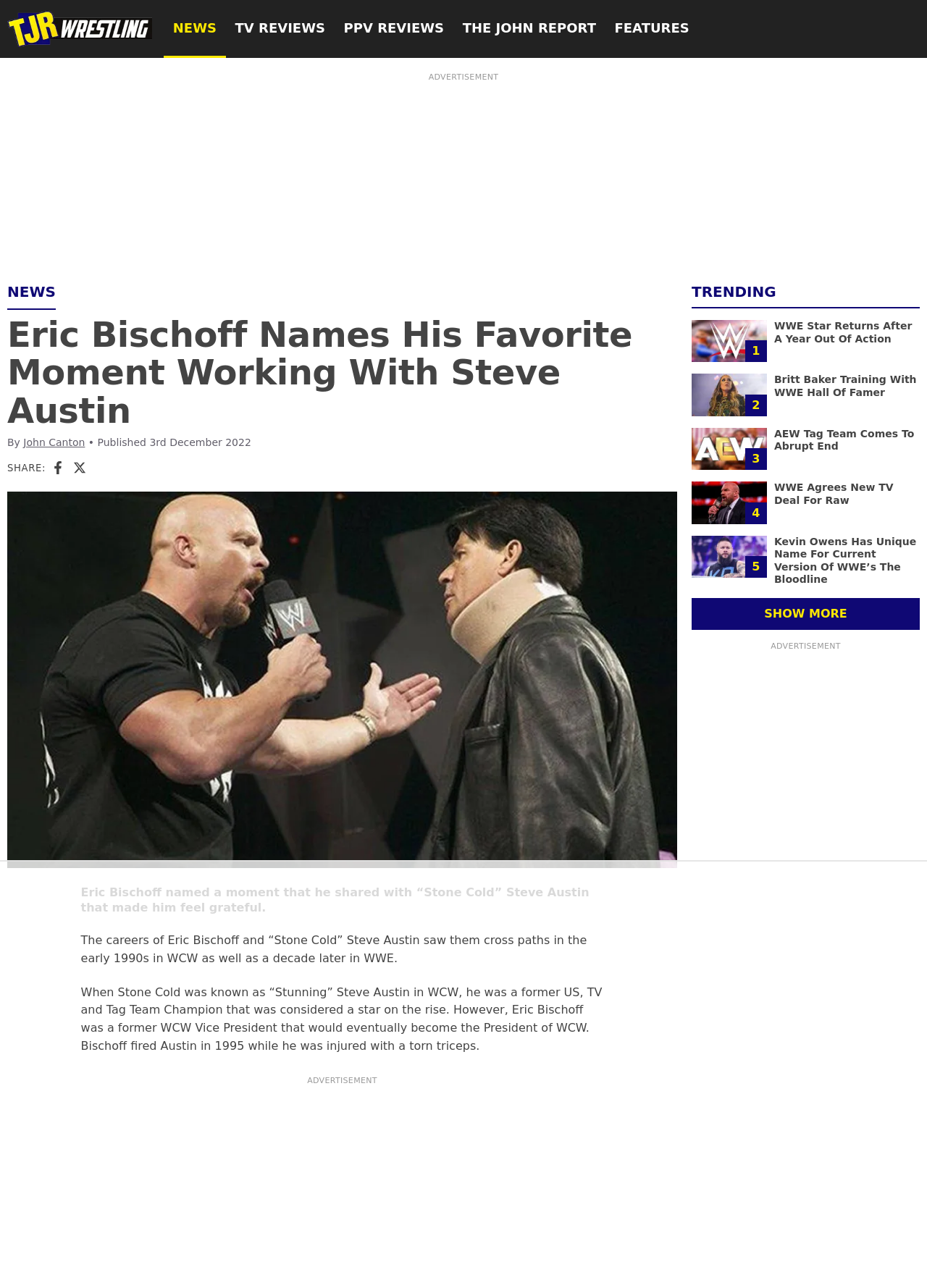Determine the bounding box coordinates of the clickable element to complete this instruction: "Click the WWE Star Returns After A Year Out Of Action link". Provide the coordinates in the format of four float numbers between 0 and 1, [left, top, right, bottom].

[0.835, 0.248, 0.984, 0.267]